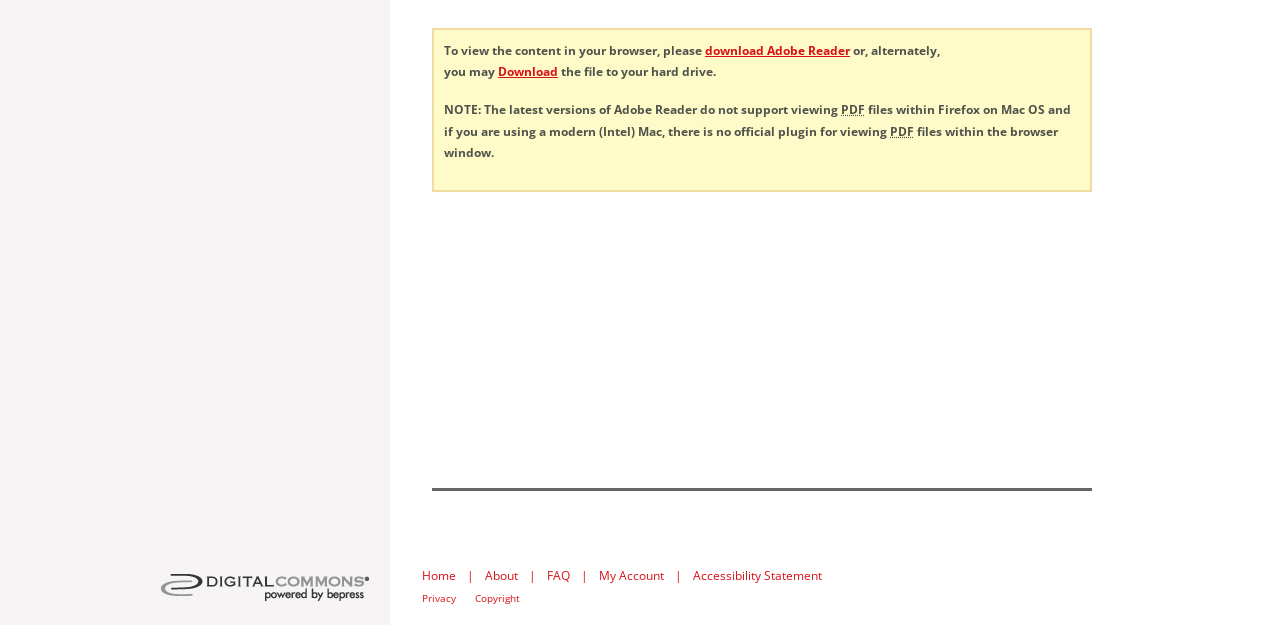What file format is mentioned on the webpage?
Please answer the question with as much detail as possible using the screenshot.

The webpage mentions 'Portable Document Format' and its abbreviation 'PDF', which indicates that this file format is relevant to the content being discussed.